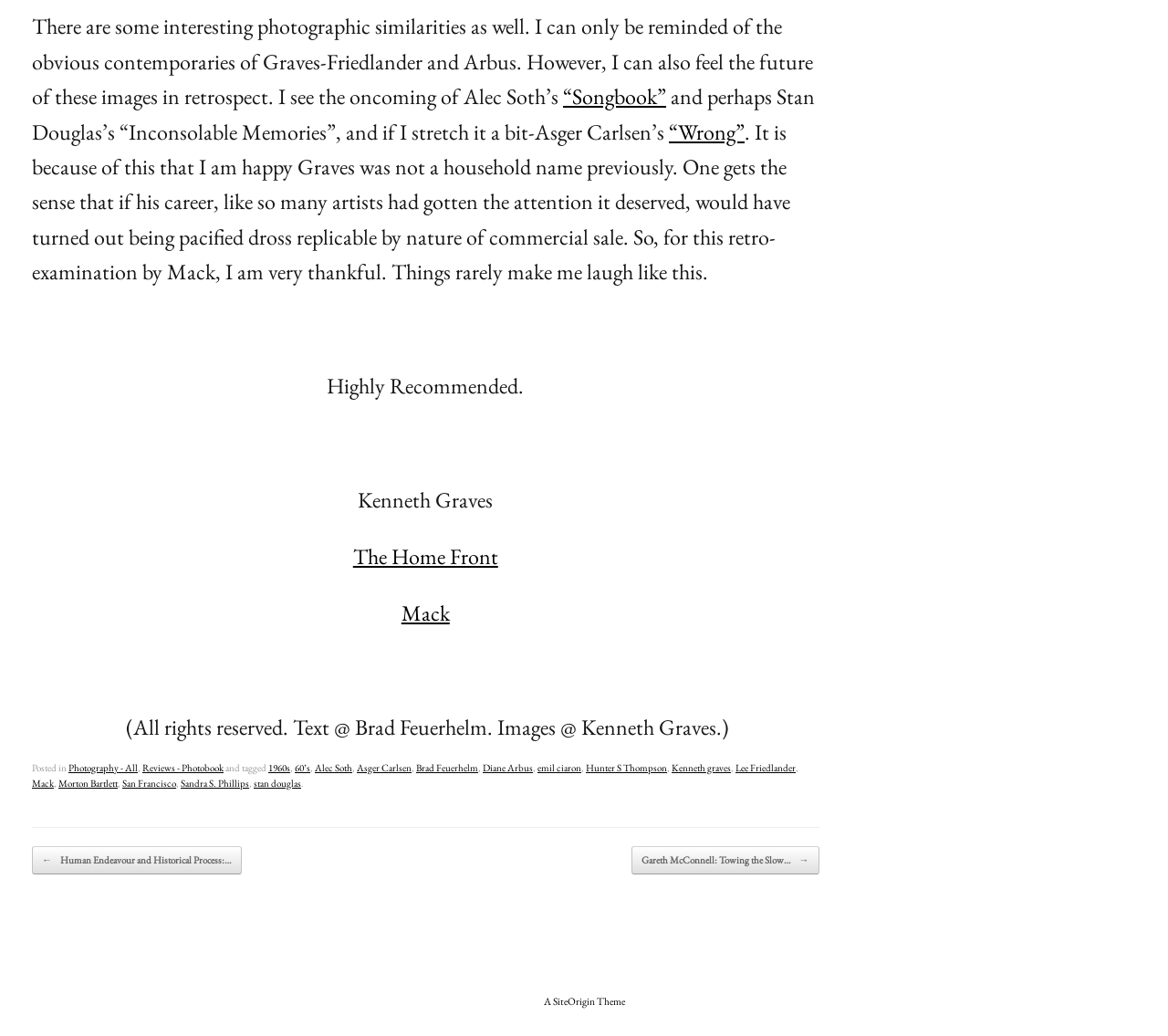Specify the bounding box coordinates of the region I need to click to perform the following instruction: "Read the review of Kenneth Graves' work". The coordinates must be four float numbers in the range of 0 to 1, i.e., [left, top, right, bottom].

[0.027, 0.012, 0.696, 0.107]